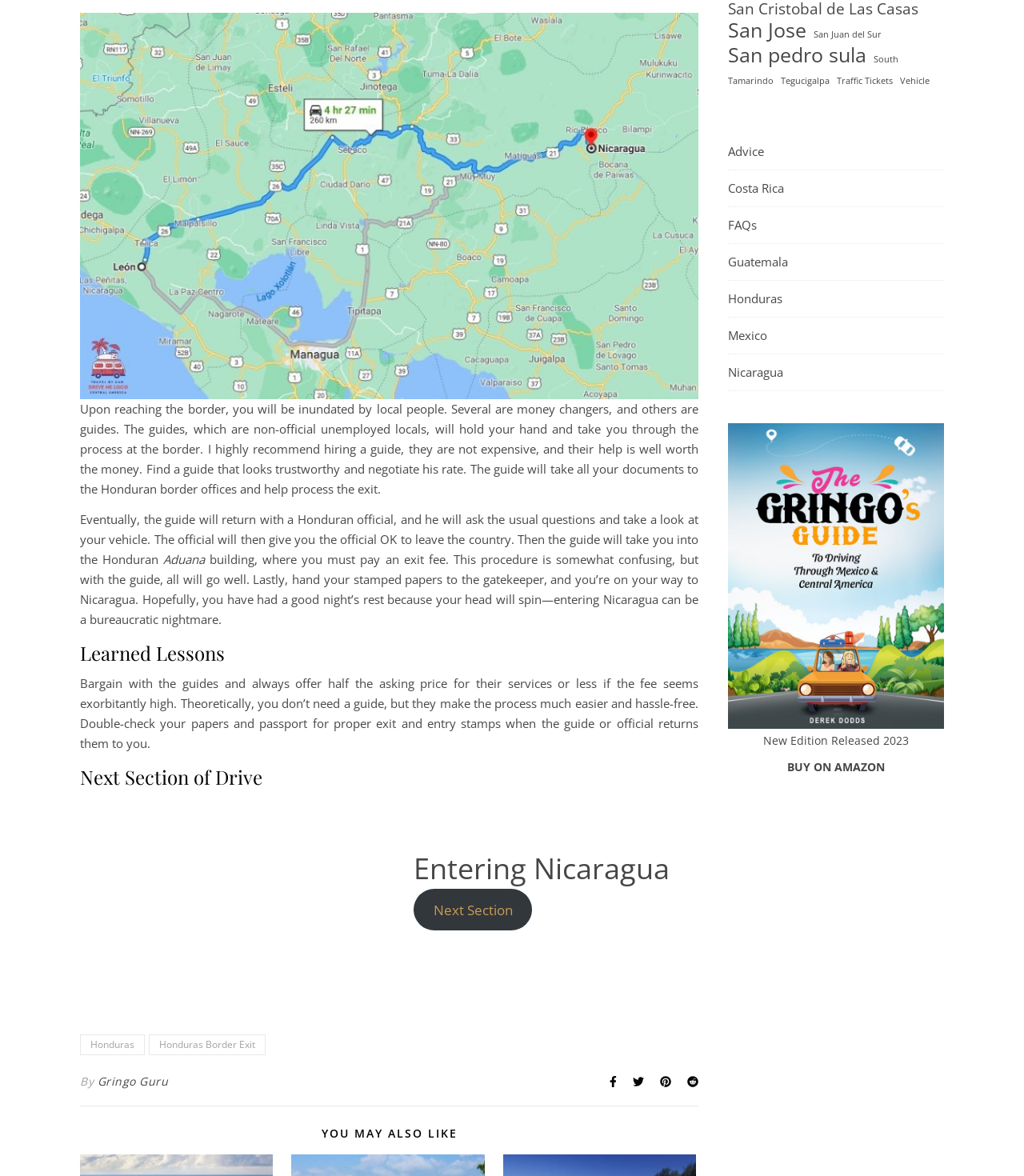Identify the bounding box coordinates of the HTML element based on this description: "Mexico".

[0.711, 0.27, 0.749, 0.301]